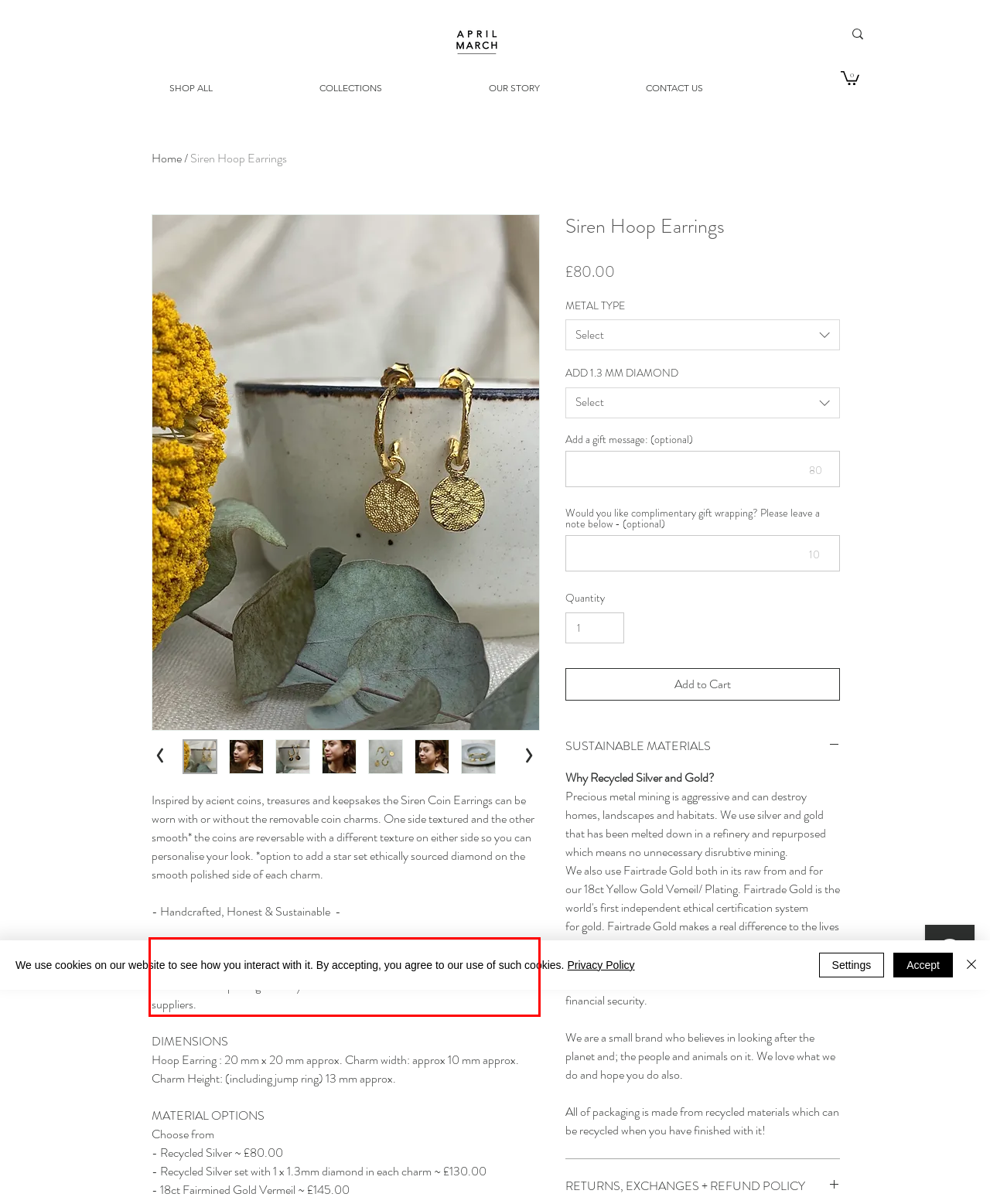Review the webpage screenshot provided, and perform OCR to extract the text from the red bounding box.

Sustainability the core of everything we do. We are environmentally conscious and honest in our approach. Each piece of April March Jewellery is hand crafted in our Sussex workshop using ethically sourced materials from accredited British suppliers.